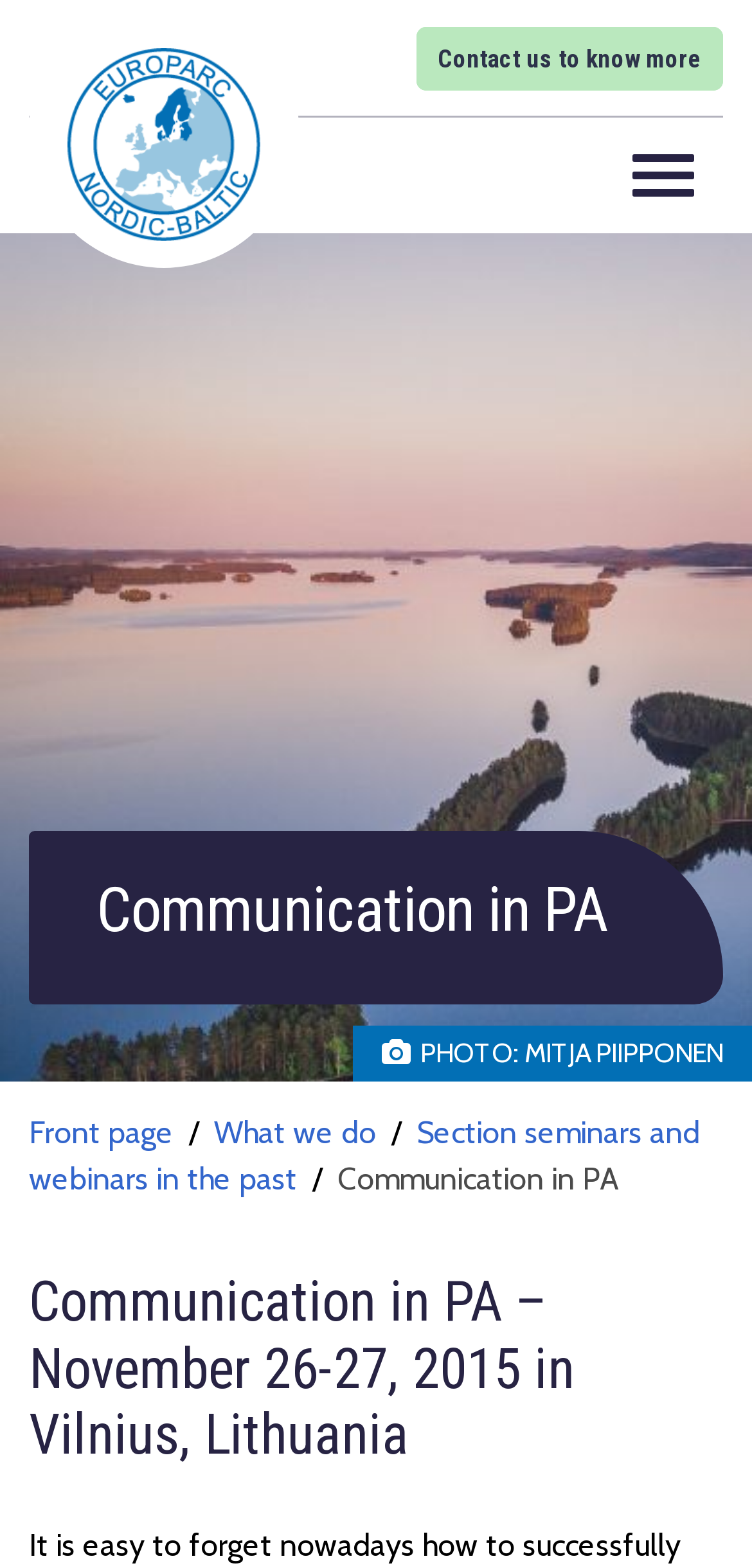Using the element description What we do, predict the bounding box coordinates for the UI element. Provide the coordinates in (top-left x, top-left y, bottom-right x, bottom-right y) format with values ranging from 0 to 1.

[0.285, 0.711, 0.5, 0.734]